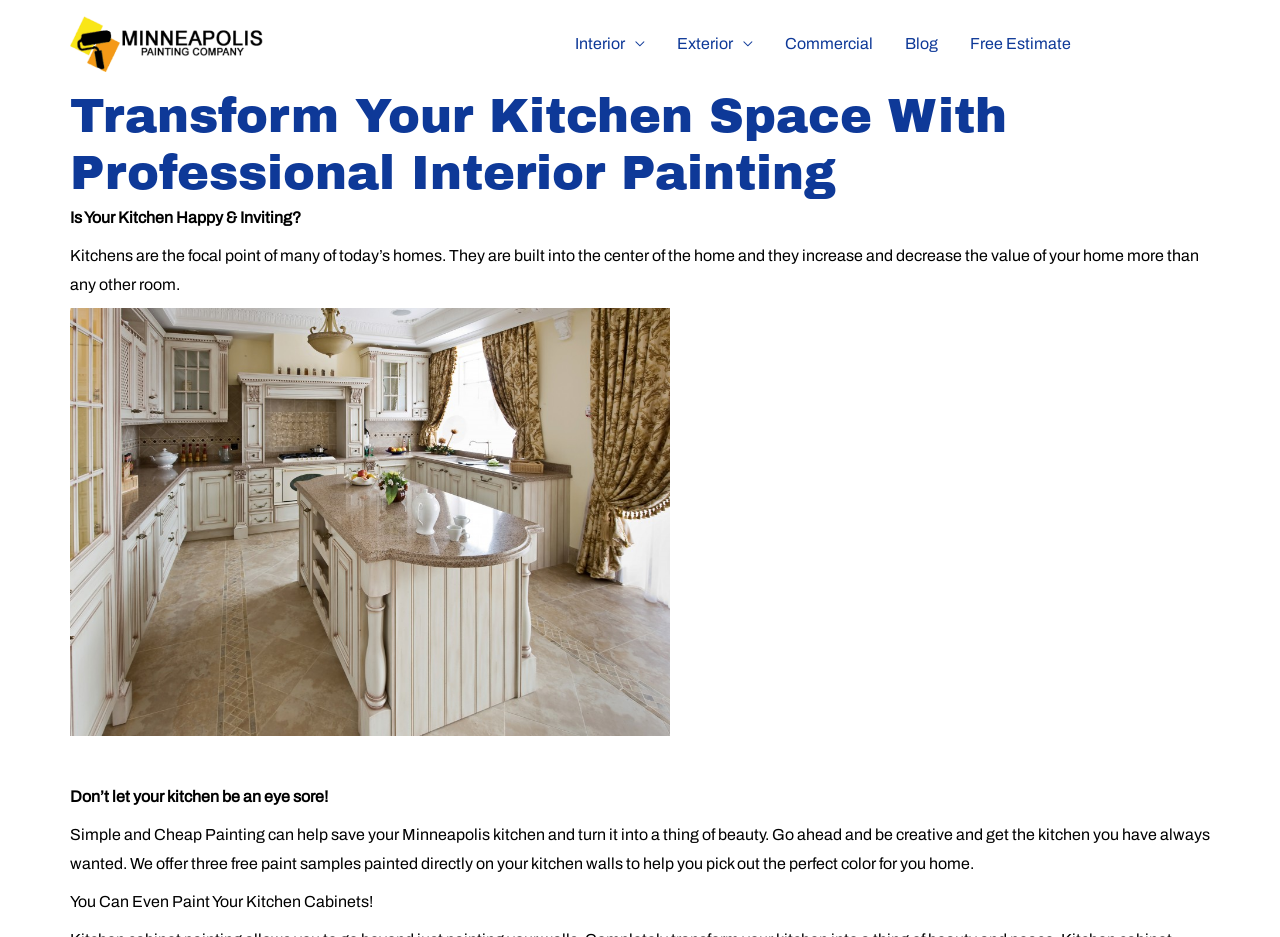What is the main topic of the webpage?
Offer a detailed and full explanation in response to the question.

I inferred the main topic by analyzing the heading element with the bounding box coordinates [0.055, 0.094, 0.945, 0.216], which contains the text 'Transform Your Kitchen Space With Professional Interior Painting'. This suggests that the webpage is about kitchen painting services.